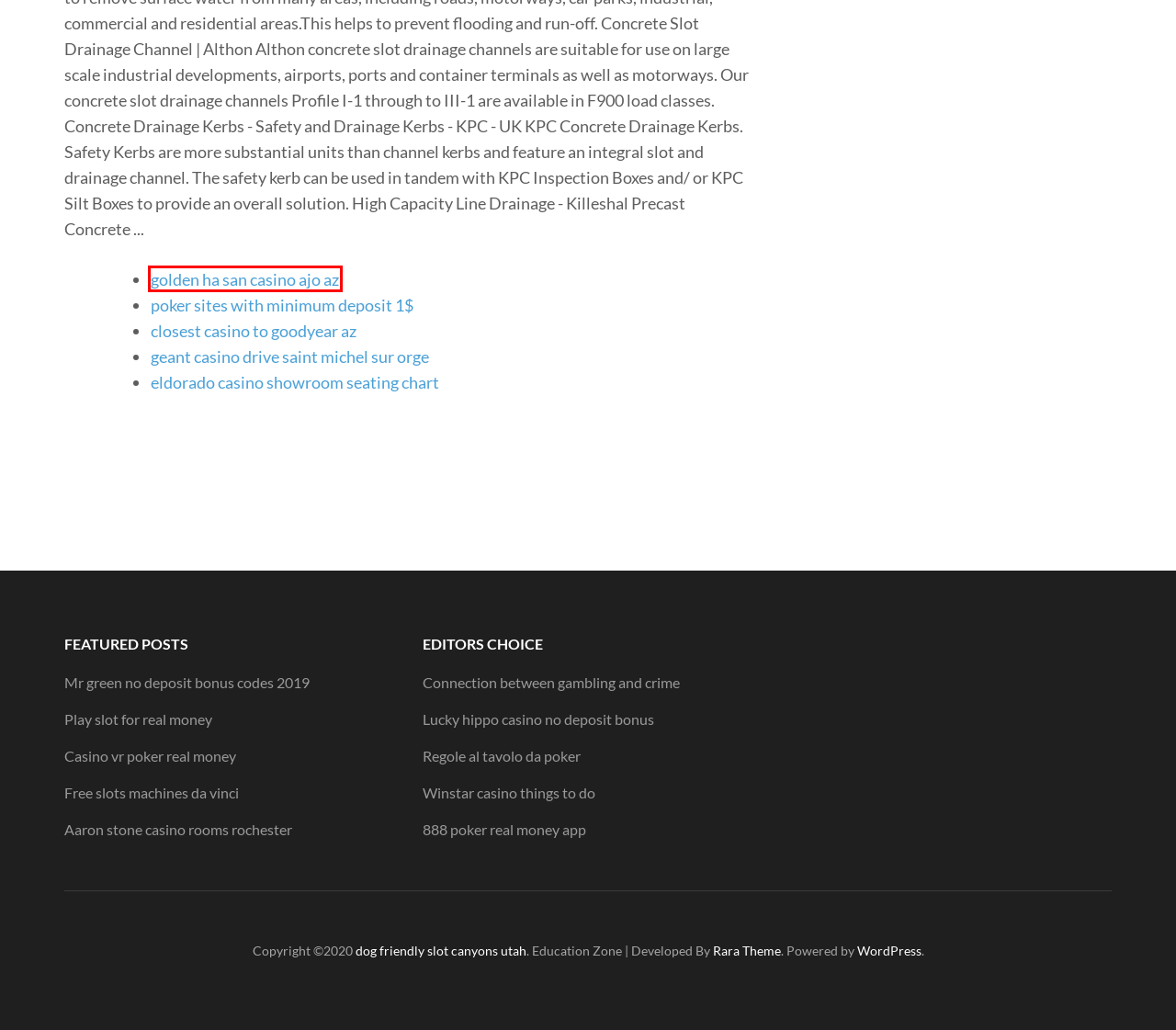Look at the screenshot of a webpage where a red rectangle bounding box is present. Choose the webpage description that best describes the new webpage after clicking the element inside the red bounding box. Here are the candidates:
A. Mr green no deposit bonus codes 2019 oirlz
B. Lucky hippo casino no deposit bonus vxapa
C. Casino vr poker real money gpfvg
D. Winstar casino things to do nrmqd
E. Connection between gambling and crime tozko
F. Golden ha san casino ajo az xedzl
G. Aaron stone casino rooms rochester bqcmu
H. Geant casino drive saint michel sur orge btvgk

F